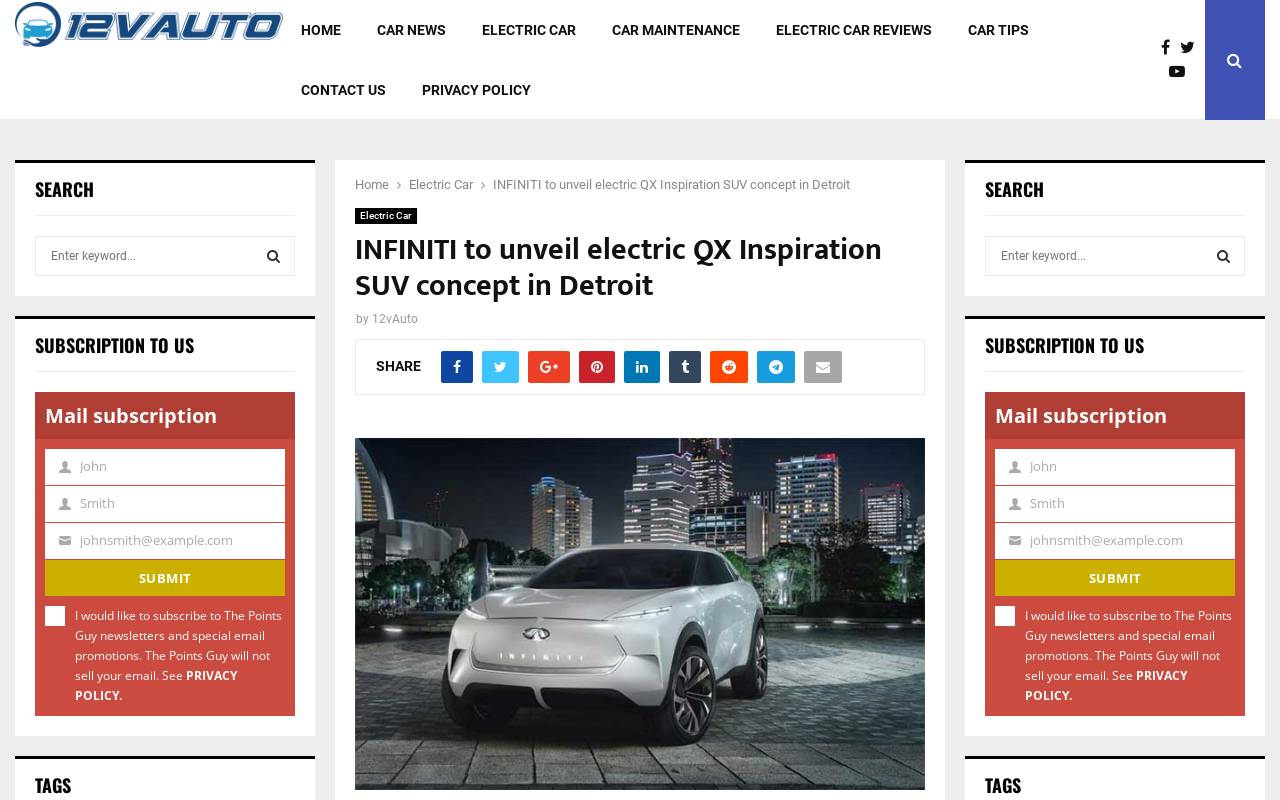Refer to the image and provide an in-depth answer to the question:
What is the brand of the electric SUV concept?

I found the answer by looking at the heading 'INFINITI to unveil electric QX Inspiration SUV concept in Detroit' which indicates that the brand of the electric SUV concept is INFINITI.